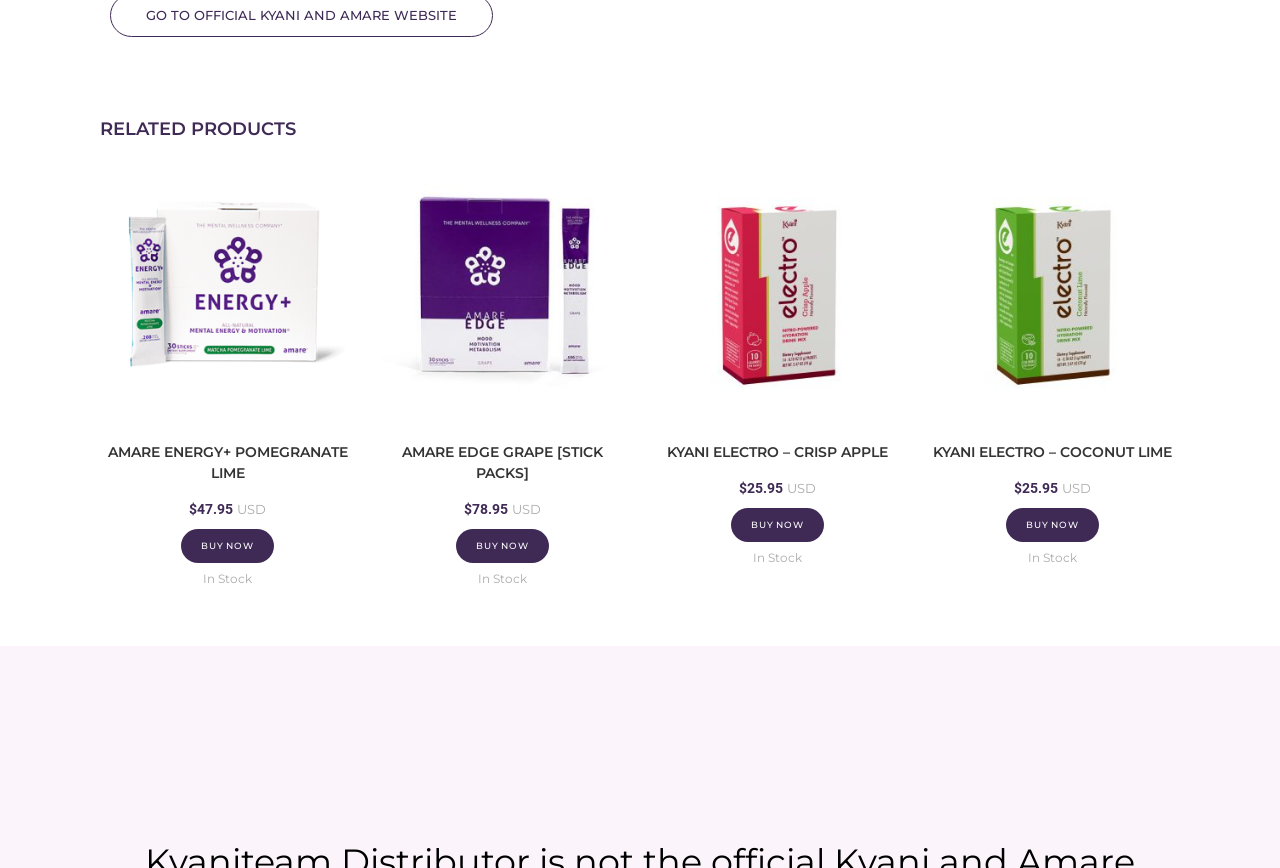Predict the bounding box coordinates for the UI element described as: "Buy Now". The coordinates should be four float numbers between 0 and 1, presented as [left, top, right, bottom].

[0.141, 0.609, 0.214, 0.648]